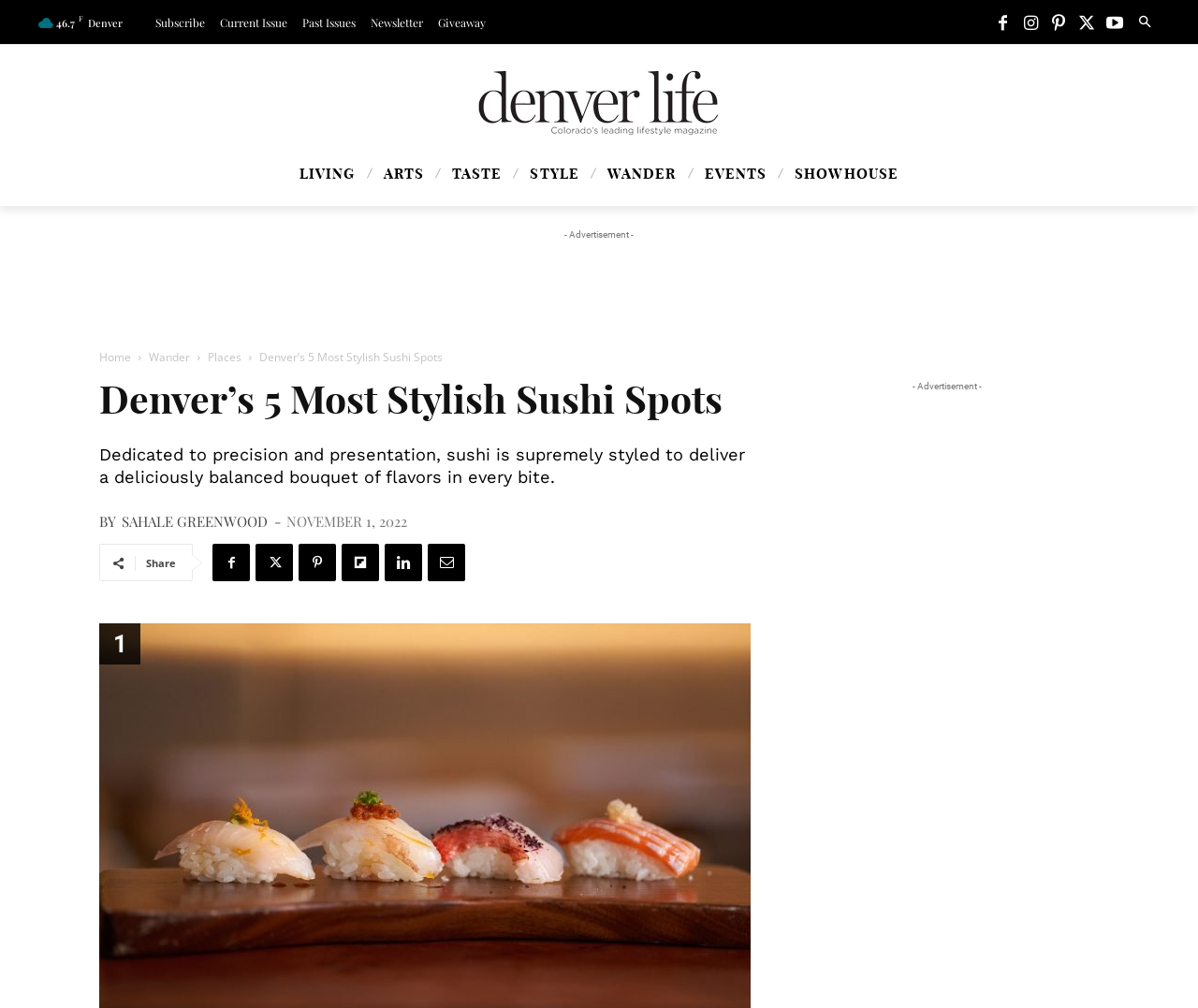Answer in one word or a short phrase: 
What is the name of the magazine?

Denver Life Magazine